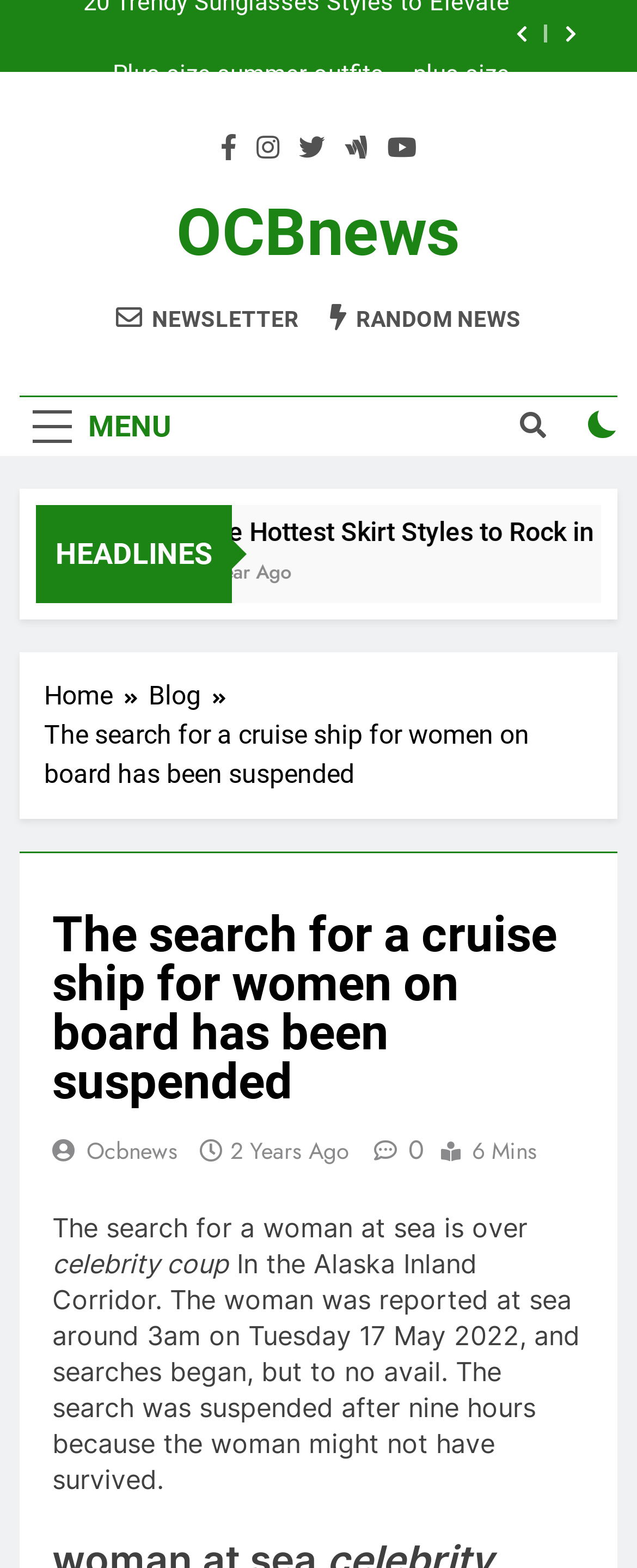Determine the bounding box coordinates of the clickable region to carry out the instruction: "Read the article about skirt styles".

[0.169, 0.329, 0.895, 0.349]